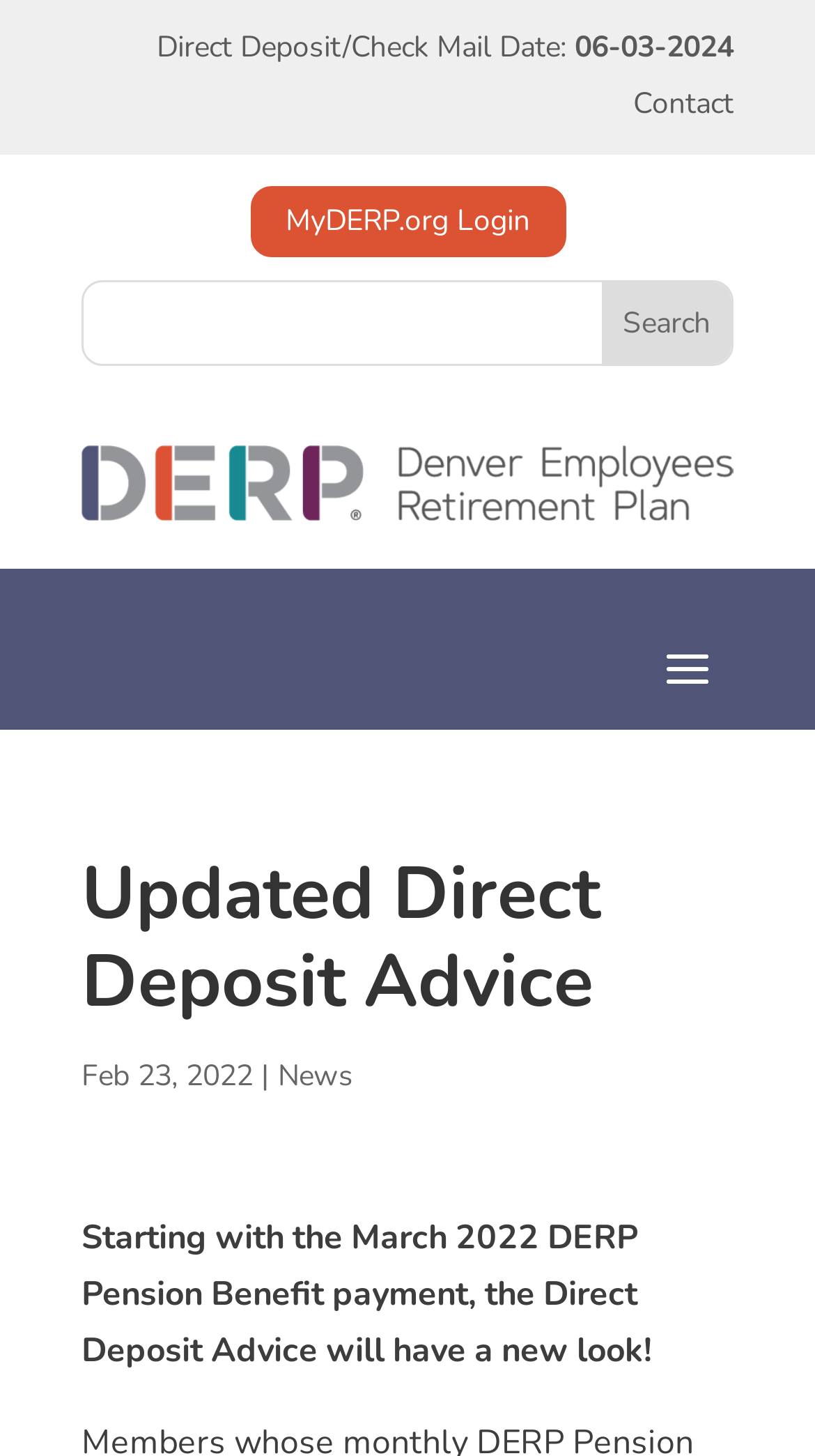Please provide a detailed answer to the question below by examining the image:
What is the date of the Direct Deposit?

I found the answer by looking at the link 'Direct Deposit/Check Mail Date: 06-03-2024' which is located at the top of the webpage.